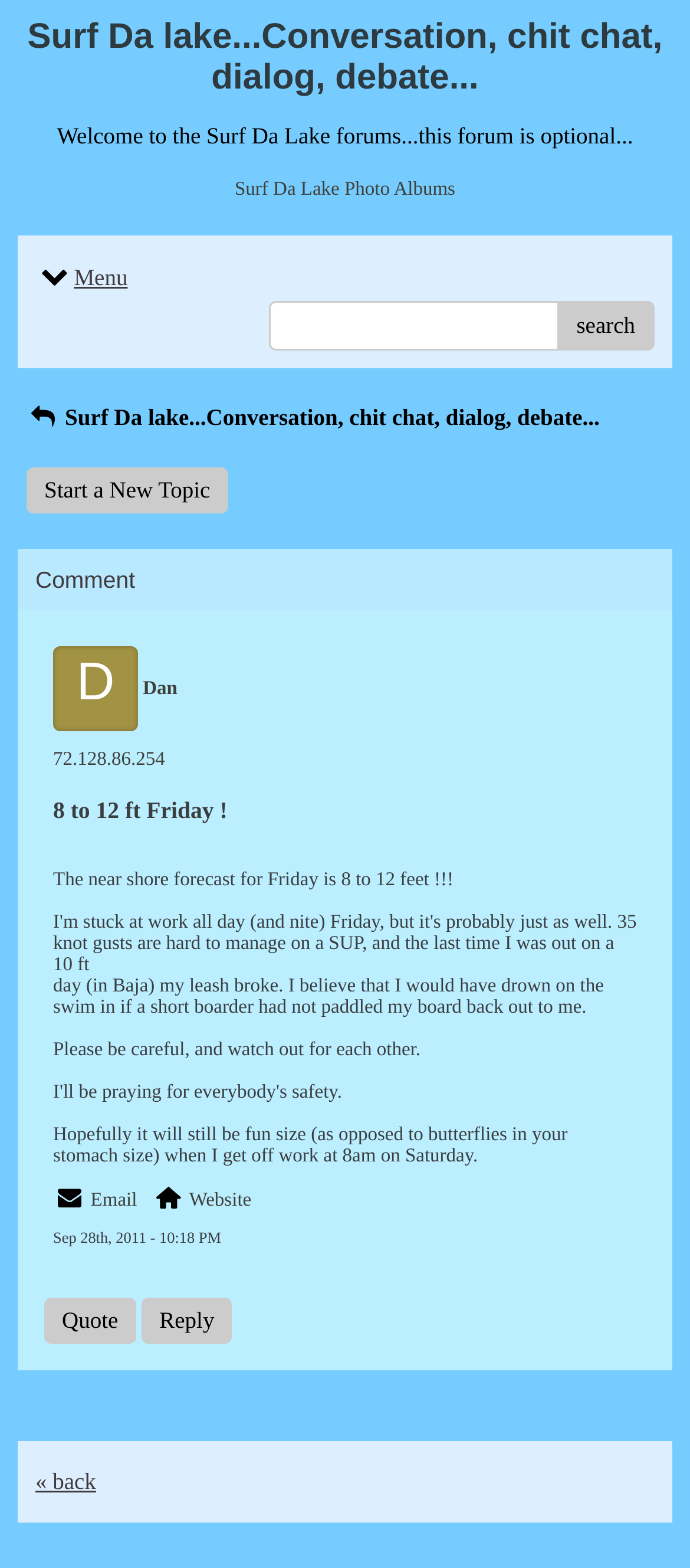Analyze the image and give a detailed response to the question:
What is the name of the forum?

The name of the forum can be found in the heading element at the top of the page, which reads 'Surf Da lake...Conversation, chit chat, dialog, debate...'. This suggests that the forum is called Surf Da Lake.